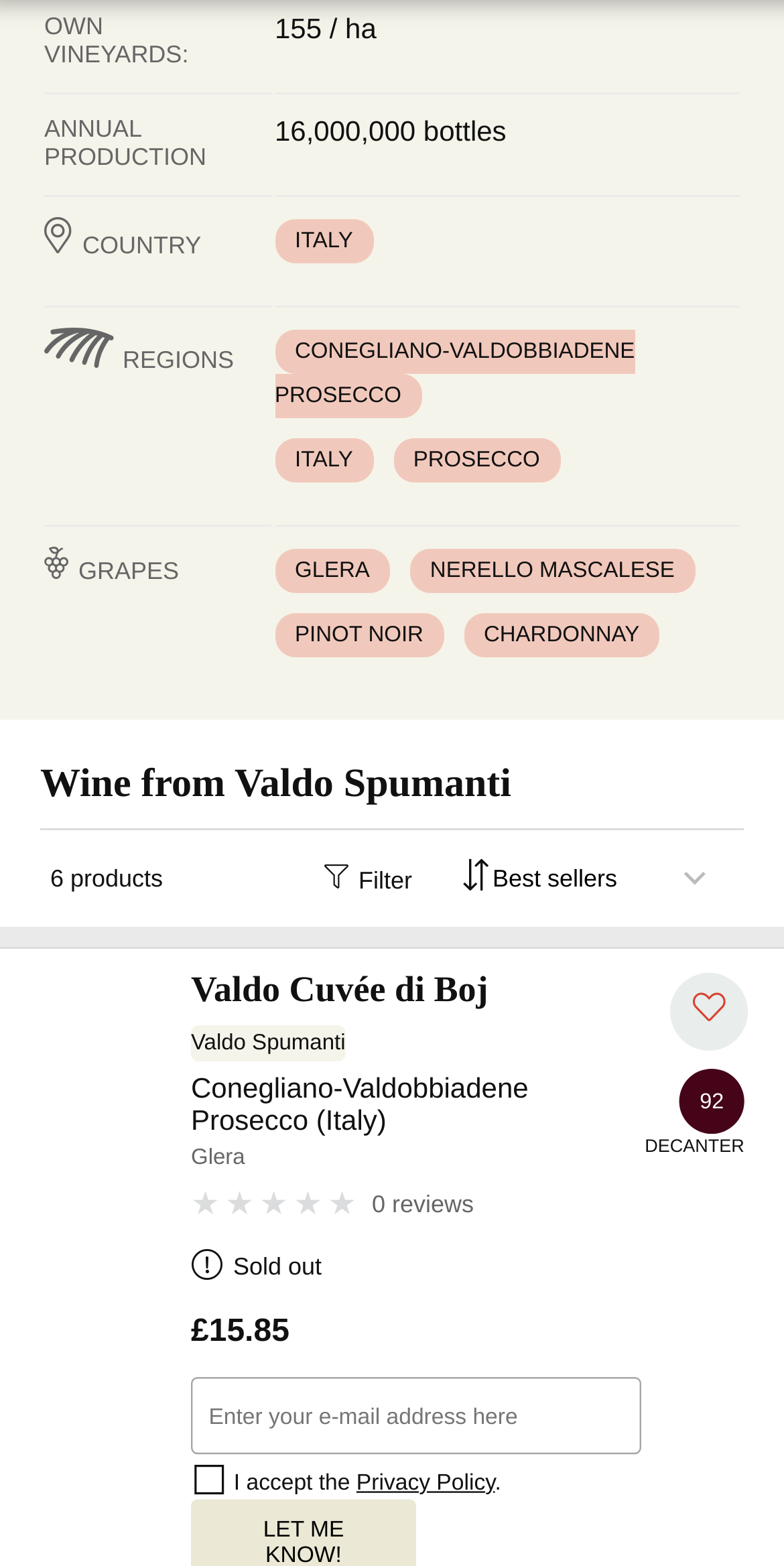Using the provided element description: "Valdo Cuvée di Boj", identify the bounding box coordinates. The coordinates should be four floats between 0 and 1 in the order [left, top, right, bottom].

[0.244, 0.619, 0.785, 0.674]